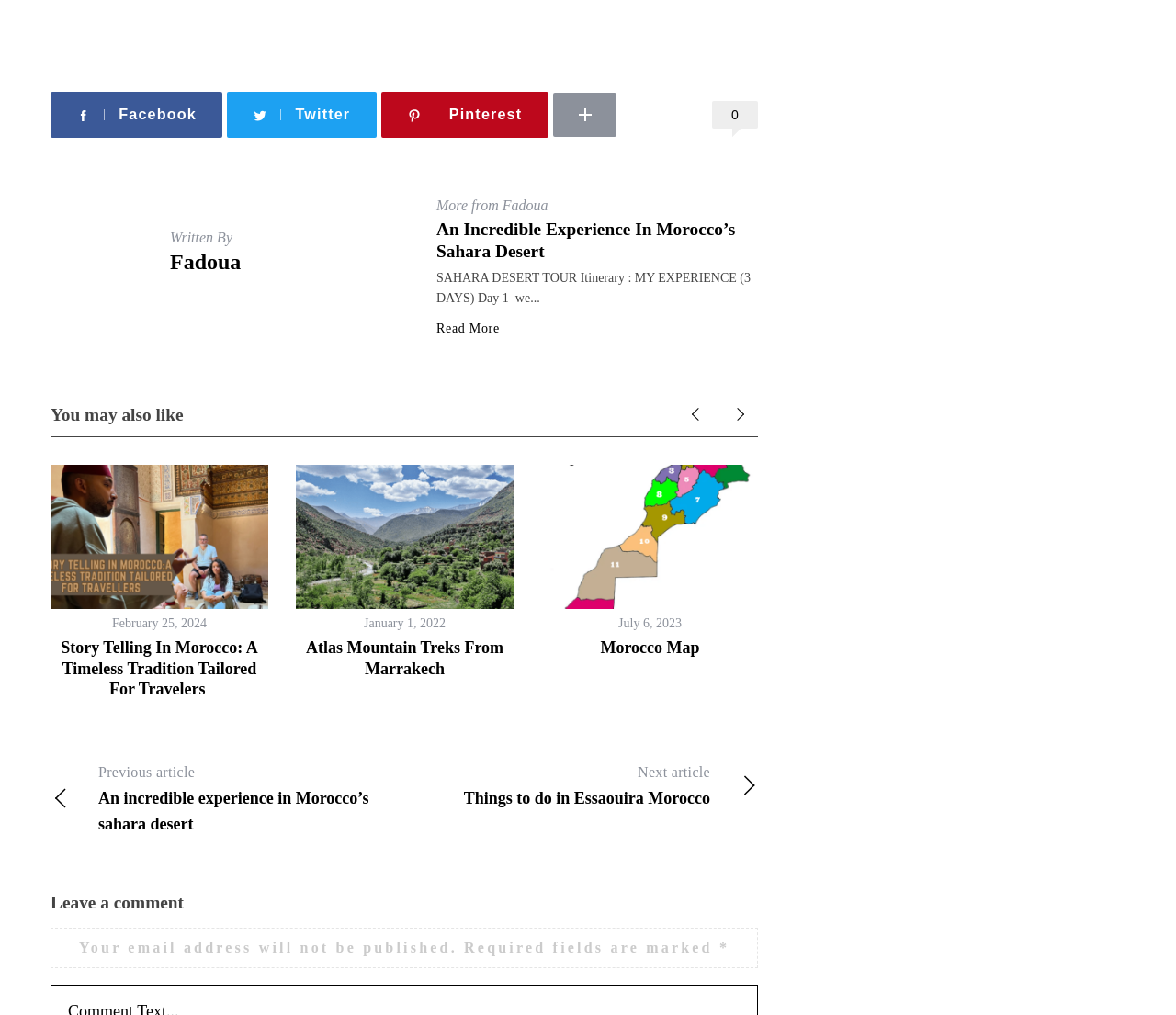Determine the bounding box coordinates of the area to click in order to meet this instruction: "Click on the Facebook link".

[0.043, 0.09, 0.189, 0.136]